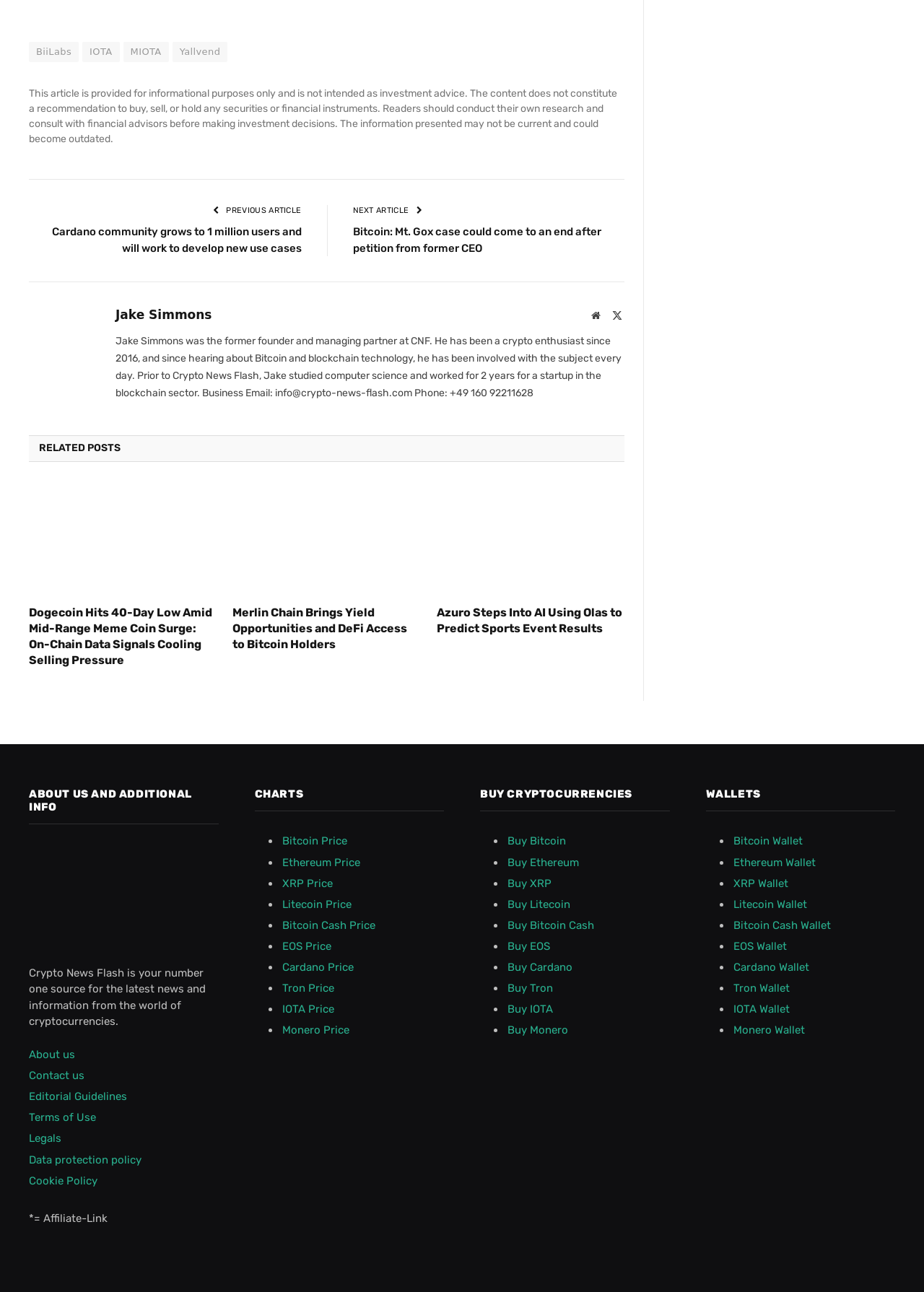Locate the bounding box coordinates of the area where you should click to accomplish the instruction: "View the 'Merlin Chain Brings Yield Opportunities and DeFi Access to Bitcoin Holders' article".

[0.252, 0.468, 0.455, 0.505]